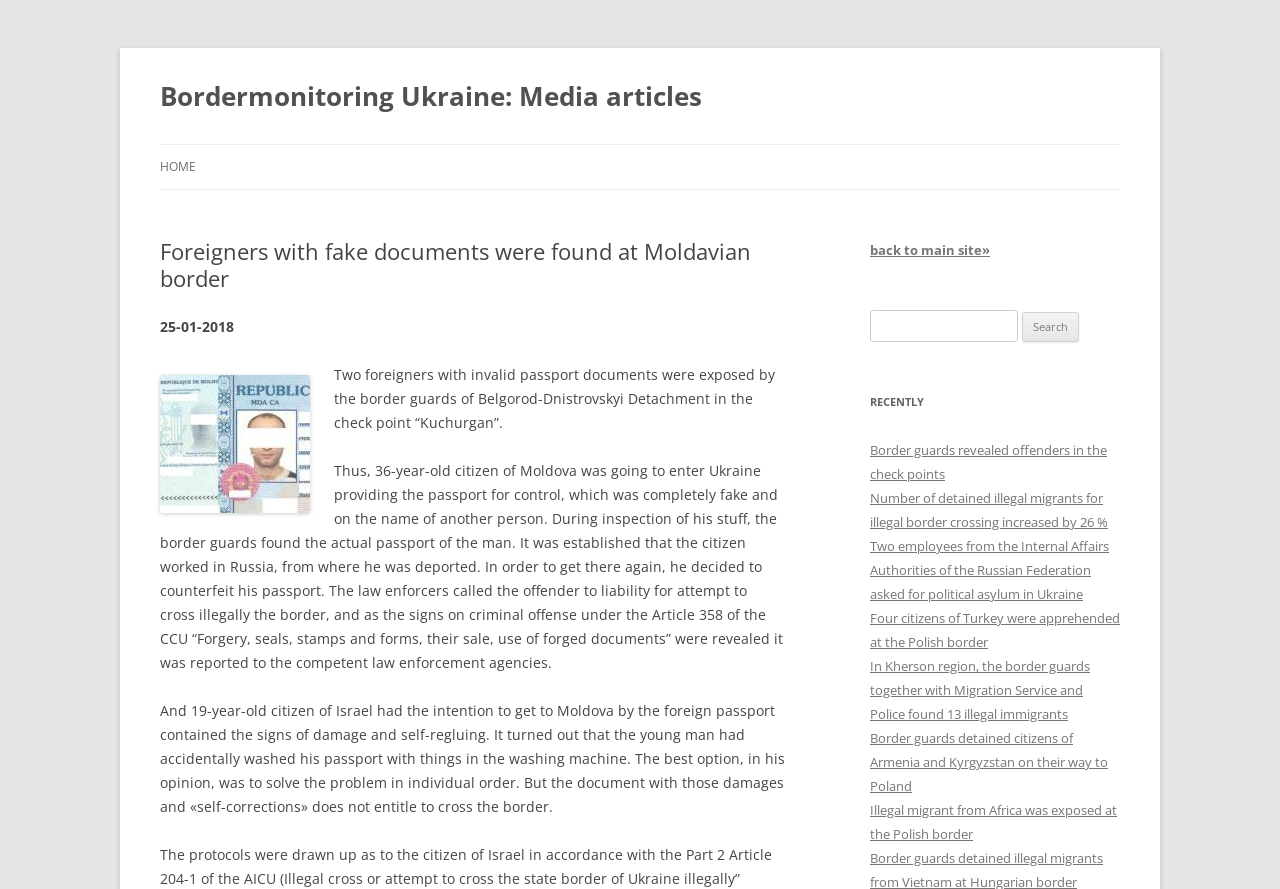What is the article about?
Refer to the image and provide a one-word or short phrase answer.

Foreigners with fake documents